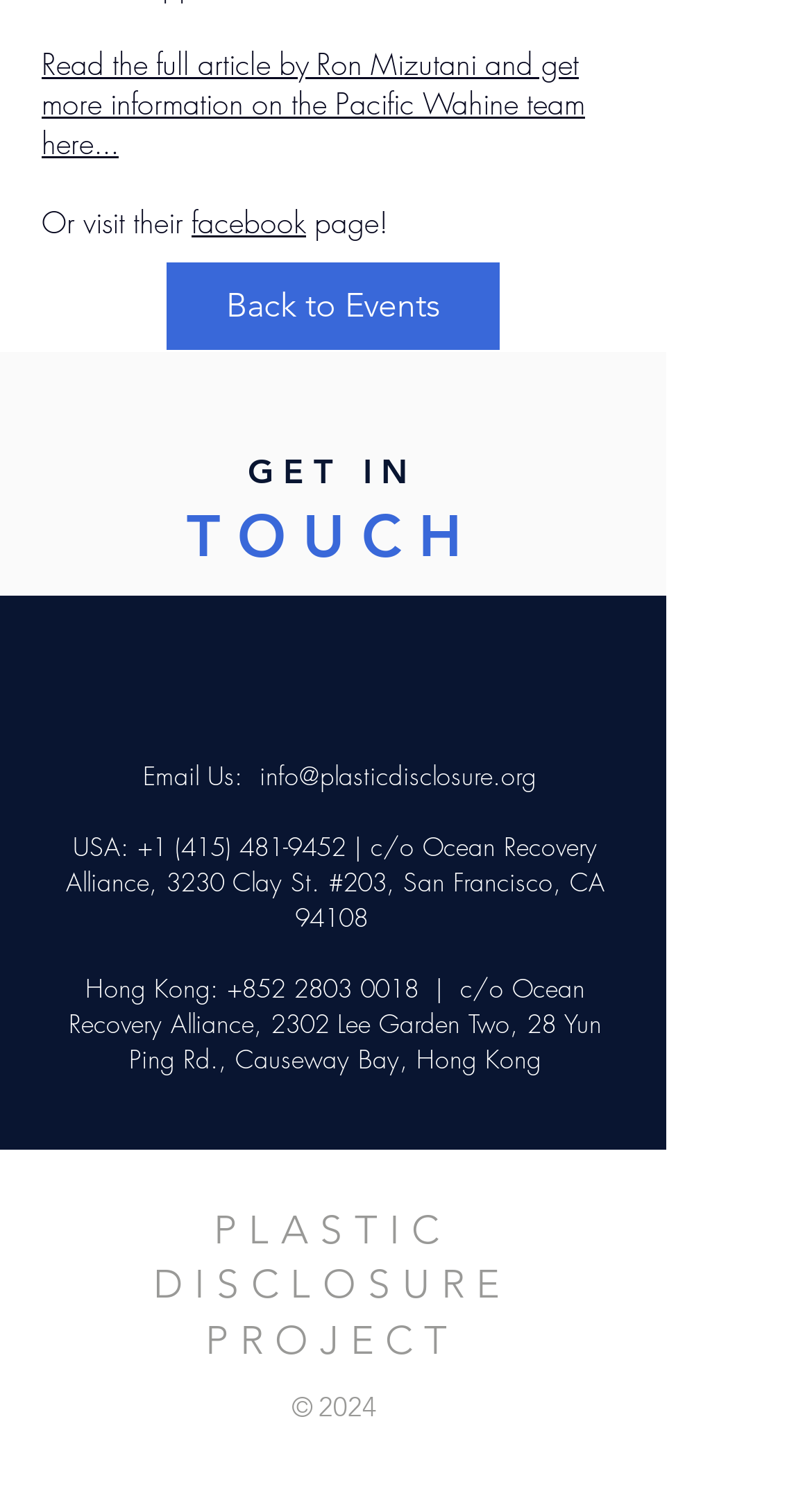Locate the bounding box coordinates of the segment that needs to be clicked to meet this instruction: "Input your email".

None